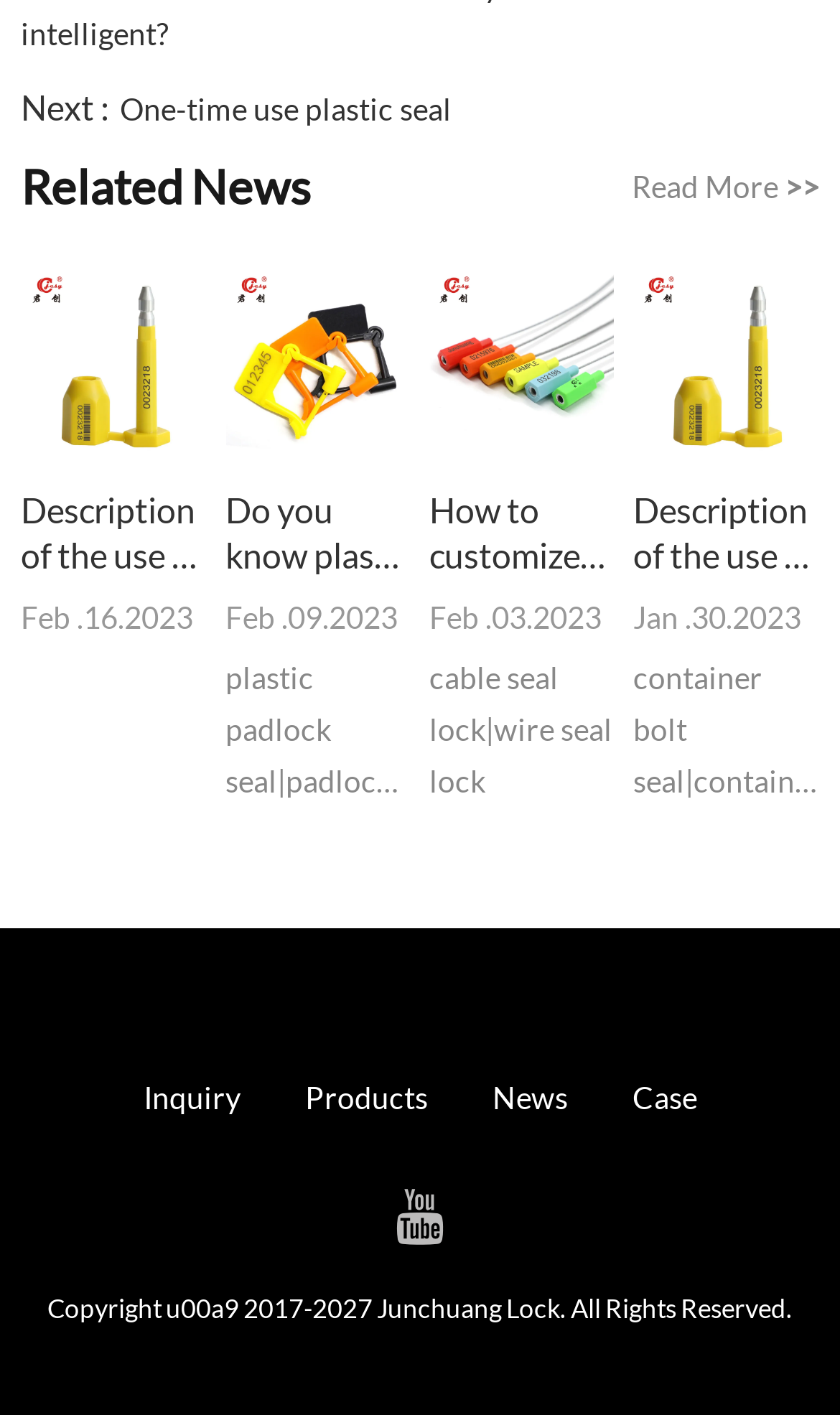Locate the bounding box coordinates of the element that should be clicked to execute the following instruction: "Go to the news page".

[0.586, 0.75, 0.676, 0.803]